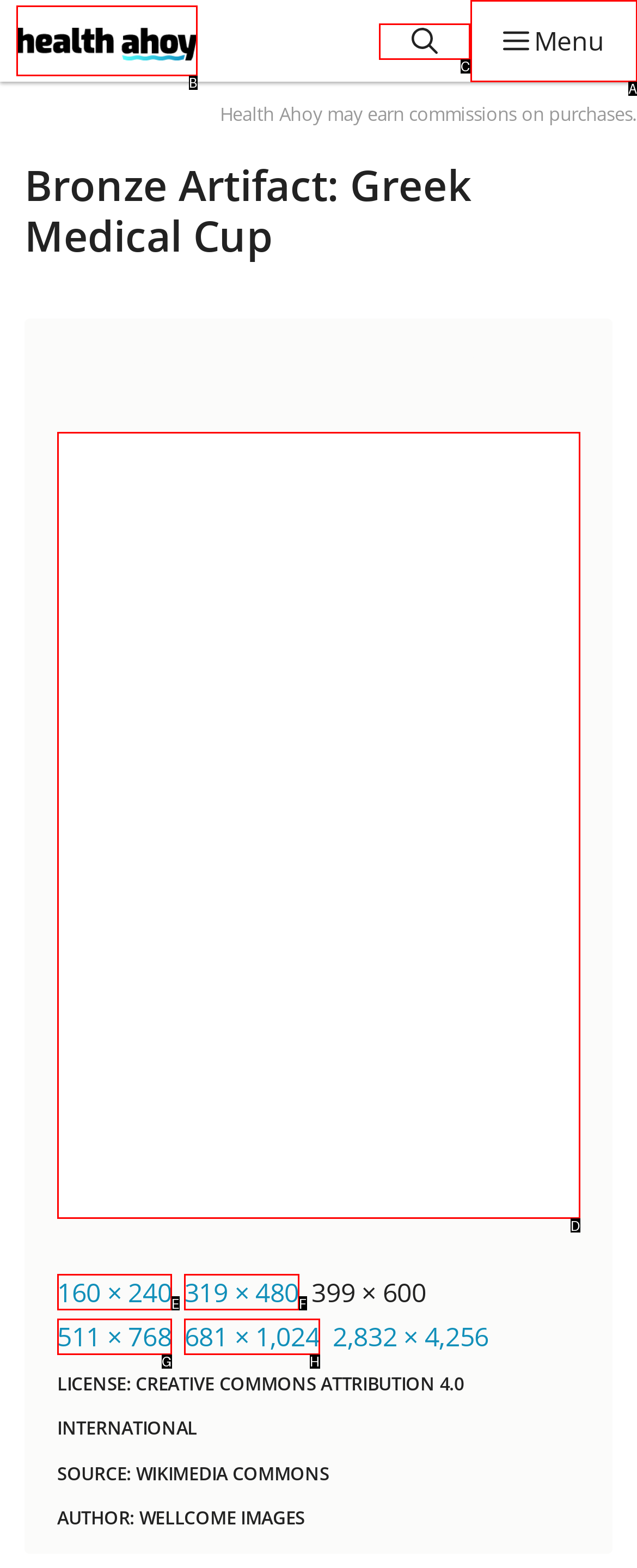Identify the HTML element to click to fulfill this task: click the 'Search' link
Answer with the letter from the given choices.

C